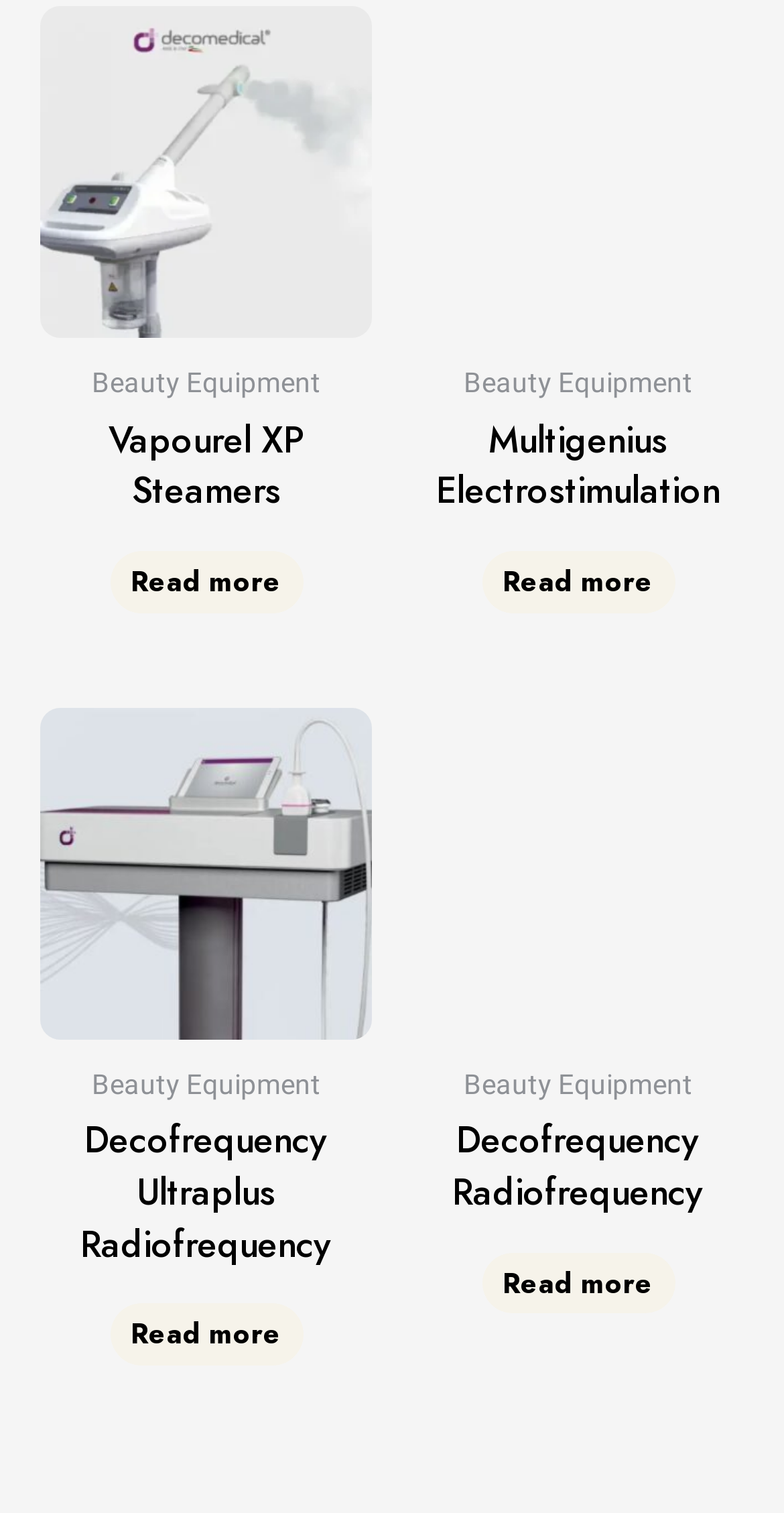Could you locate the bounding box coordinates for the section that should be clicked to accomplish this task: "Call now".

None